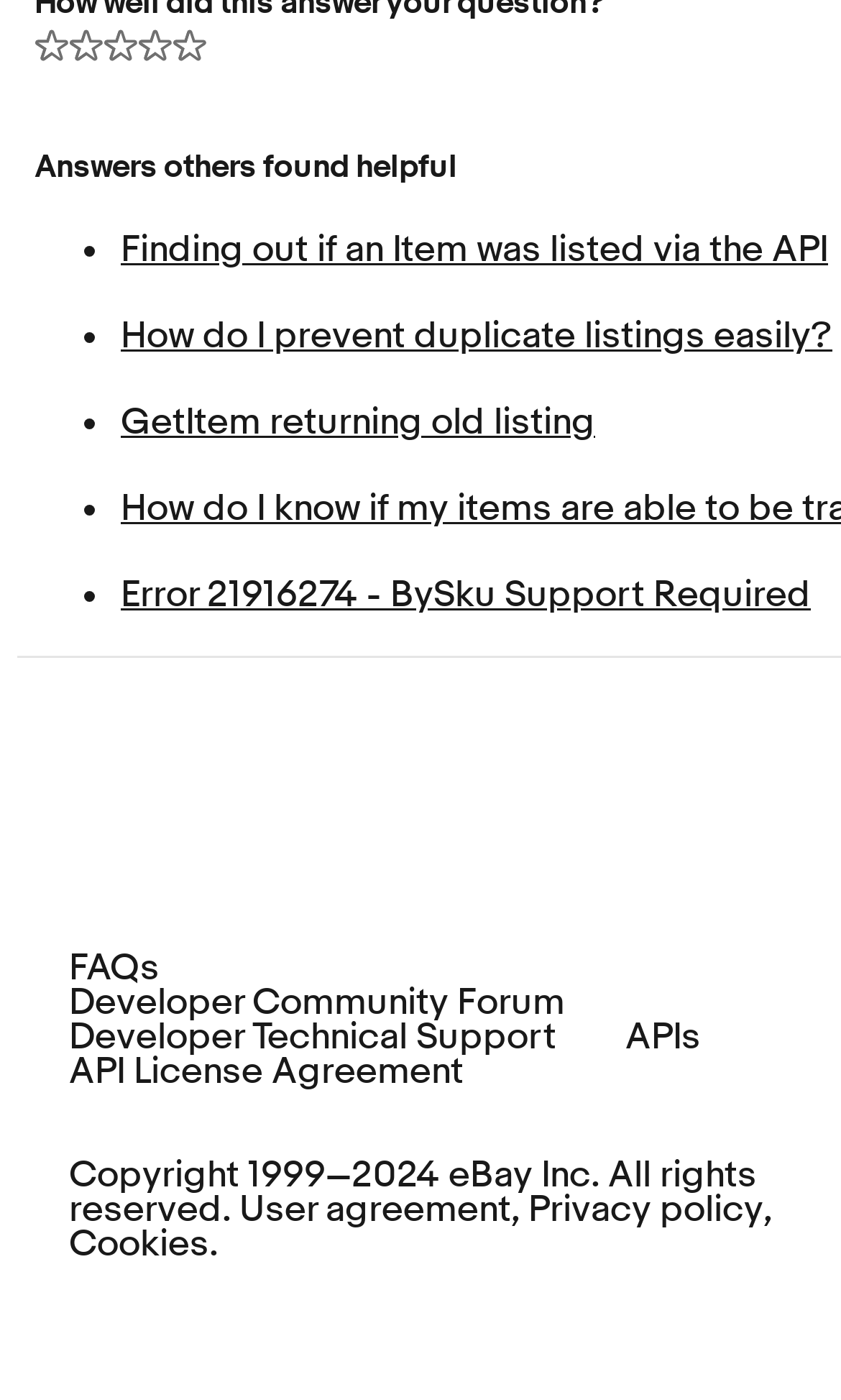Using the element description provided, determine the bounding box coordinates in the format (top-left x, top-left y, bottom-right x, bottom-right y). Ensure that all values are floating point numbers between 0 and 1. Element description: User agreement

[0.285, 0.852, 0.608, 0.877]